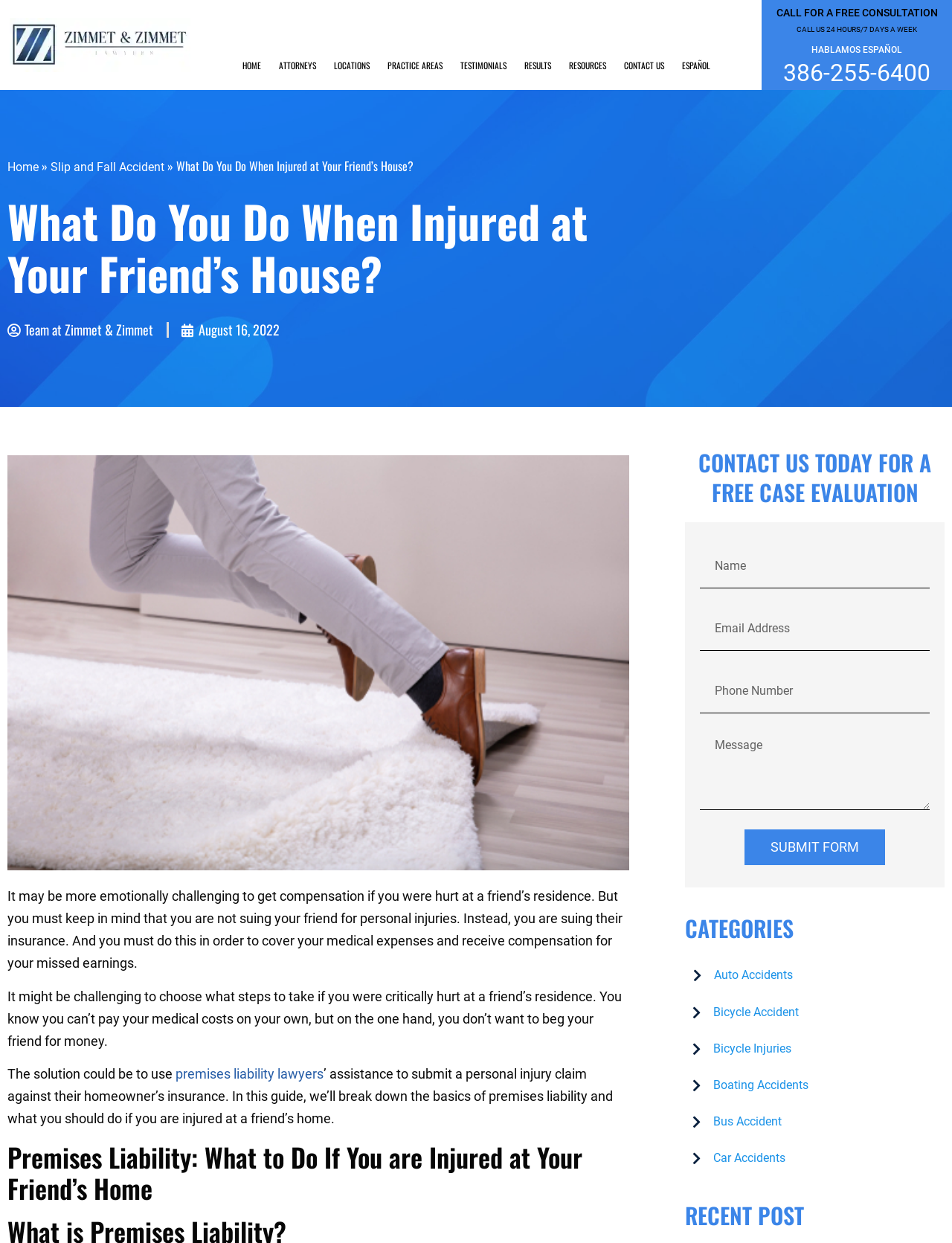Create a detailed narrative of the webpage’s visual and textual elements.

This webpage appears to be a law firm's website, specifically focused on personal injury cases. At the top left corner, there is a logo and a navigation menu with links to various pages, including "HOME", "ATTORNEYS", "LOCATIONS", and more. Below the navigation menu, there is a call-to-action section with a phone number and a prompt to call for a free consultation.

The main content of the page is divided into sections. The first section has a heading "What Do You Do When Injured at Your Friend's House?" and features an image related to the topic. Below the image, there is a block of text that discusses the challenges of seeking compensation when injured at a friend's home and the importance of suing the homeowner's insurance rather than the friend personally.

The next section has a heading "Premises Liability: What to Do If You are Injured at Your Friend's Home" and provides more information on the topic, including the benefits of seeking the assistance of premises liability lawyers.

On the right side of the page, there is a contact form with fields for name, email address, phone number, and message. Below the contact form, there are links to various categories, including "Auto Accidents", "Bicycle Accident", and more.

At the bottom of the page, there is a section with a heading "RECENT POST" and a link to a recent article. Overall, the webpage is well-organized and easy to navigate, with a clear focus on providing information and resources to individuals who have been injured at a friend's home.